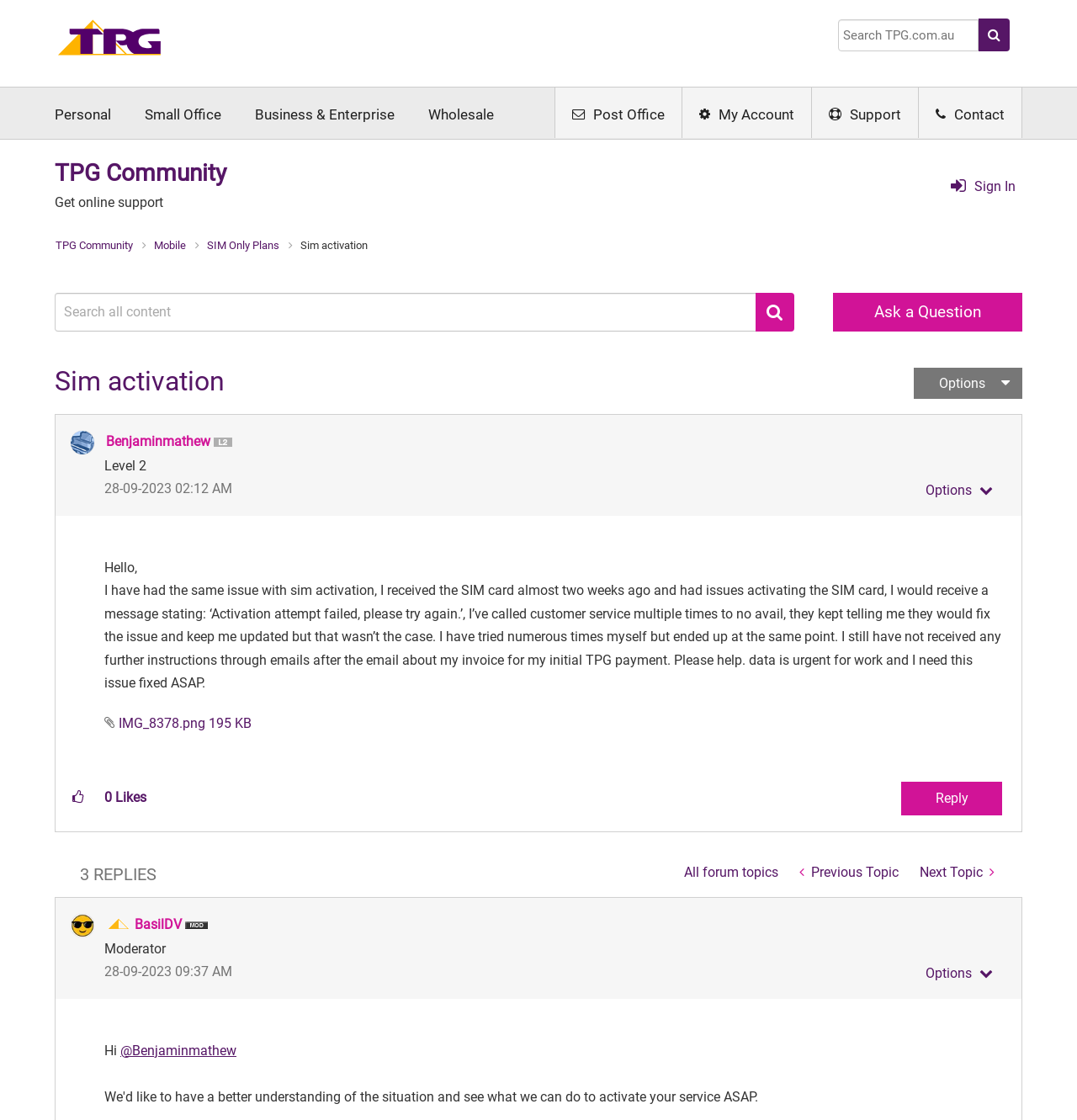Please locate the bounding box coordinates of the element that should be clicked to complete the given instruction: "Search for something".

[0.778, 0.017, 0.909, 0.046]